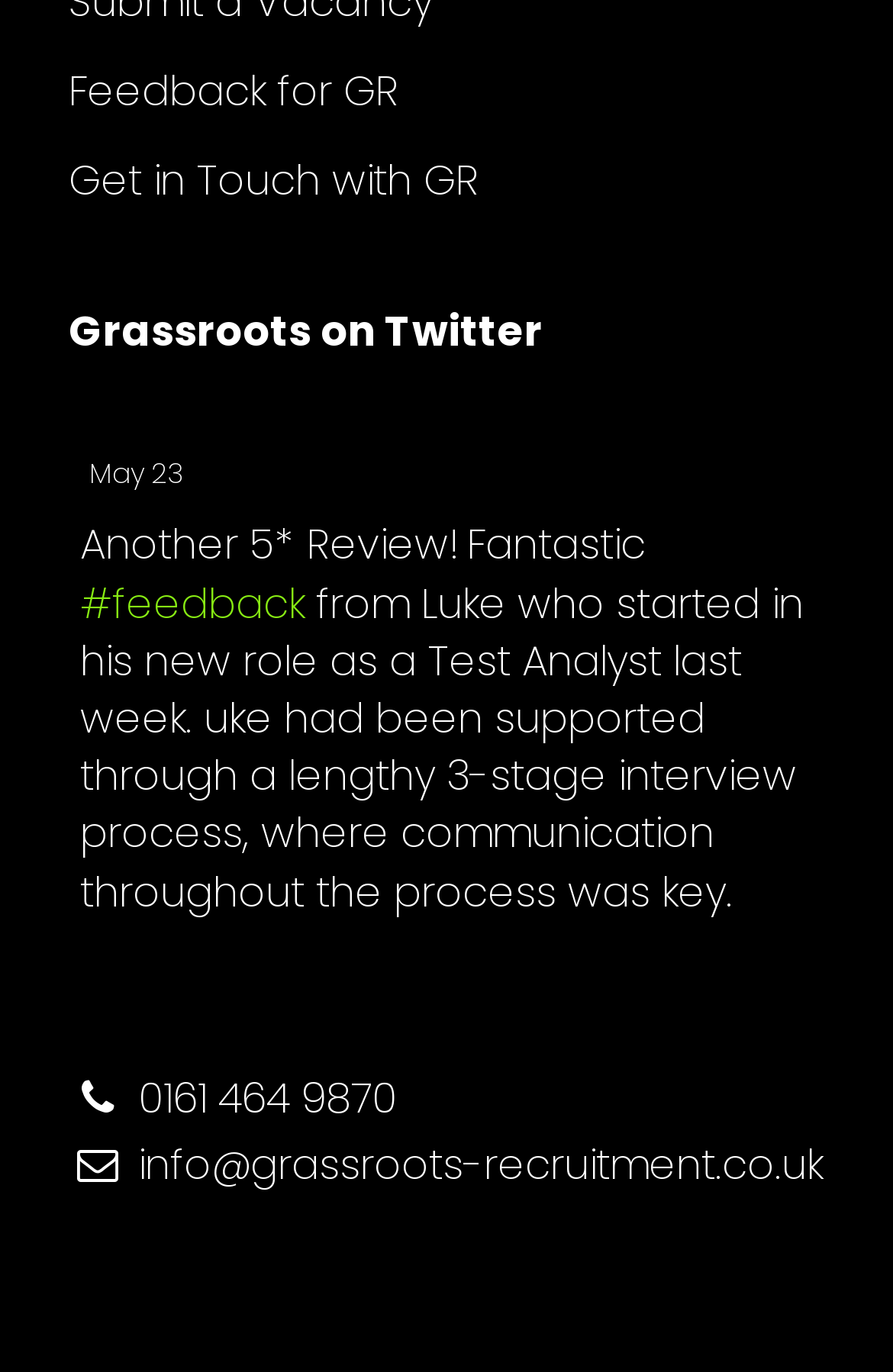Determine the bounding box coordinates for the clickable element to execute this instruction: "Learn about Who Are We?". Provide the coordinates as four float numbers between 0 and 1, i.e., [left, top, right, bottom].

None